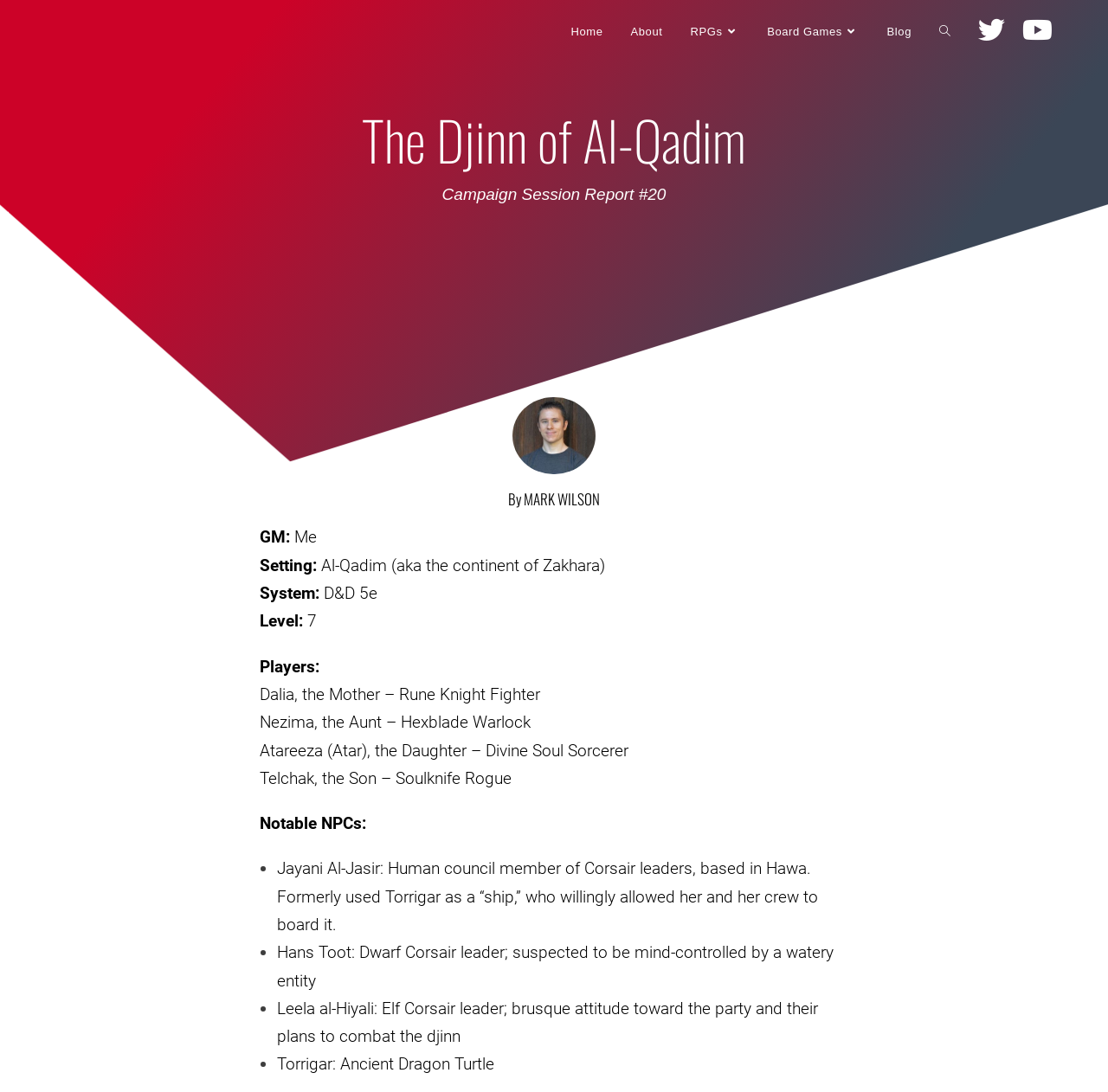Identify the bounding box for the given UI element using the description provided. Coordinates should be in the format (top-left x, top-left y, bottom-right x, bottom-right y) and must be between 0 and 1. Here is the description: Board Games

[0.68, 0.0, 0.788, 0.058]